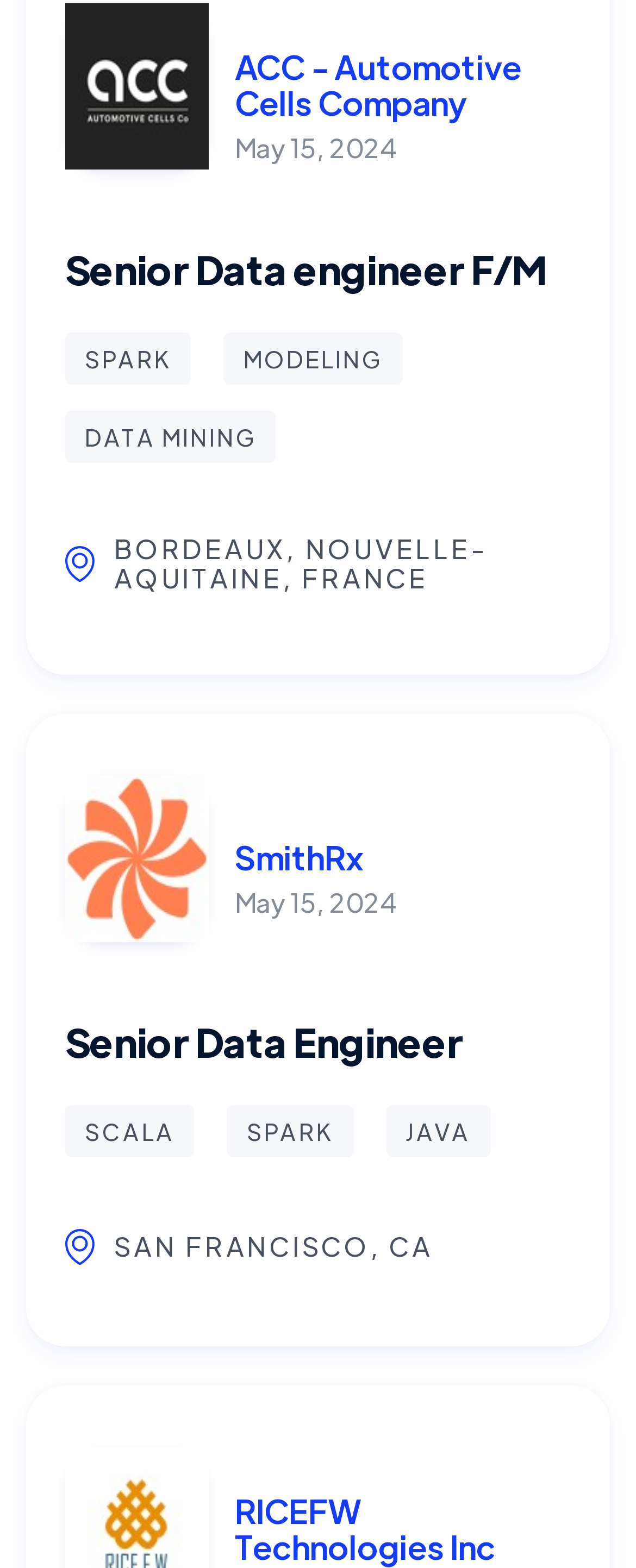What is the location of the first job posting?
Based on the image, answer the question with a single word or brief phrase.

BORDEAUX, NOUVELLE-AQUITAINE, FRANCE